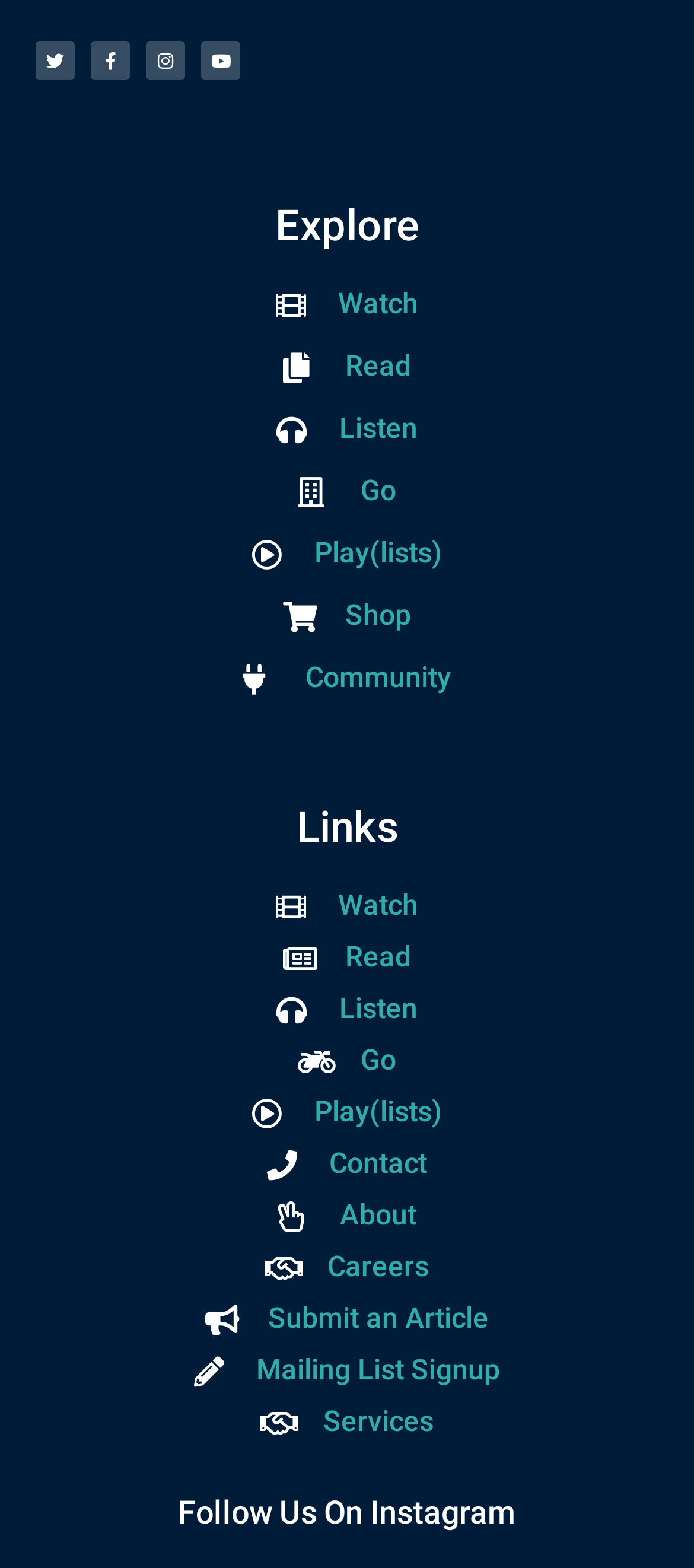Please identify the bounding box coordinates of the element's region that needs to be clicked to fulfill the following instruction: "Submit an Article". The bounding box coordinates should consist of four float numbers between 0 and 1, i.e., [left, top, right, bottom].

[0.051, 0.828, 0.949, 0.855]